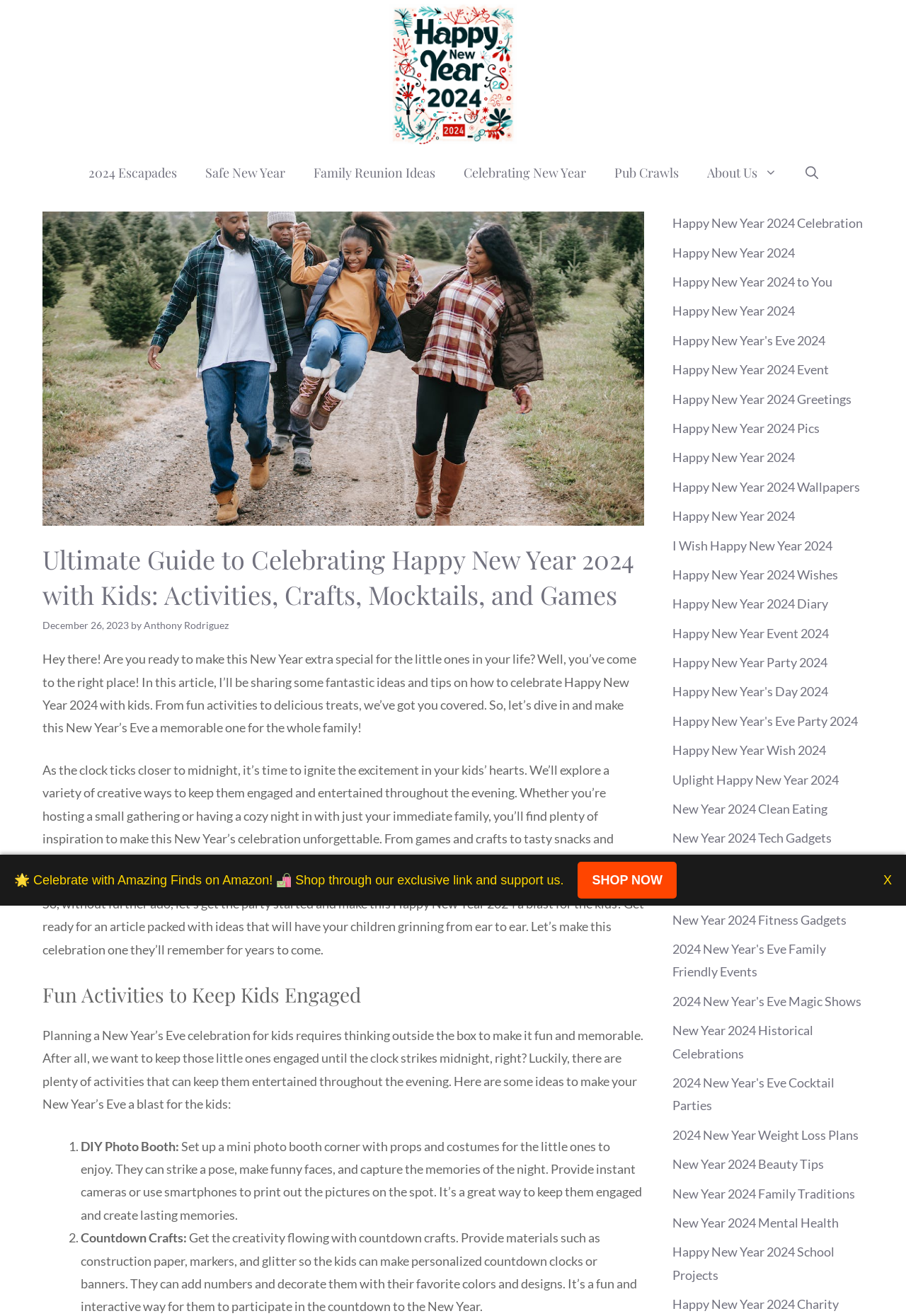Please provide the bounding box coordinate of the region that matches the element description: Celebrating New Year. Coordinates should be in the format (top-left x, top-left y, bottom-right x, bottom-right y) and all values should be between 0 and 1.

[0.496, 0.112, 0.662, 0.15]